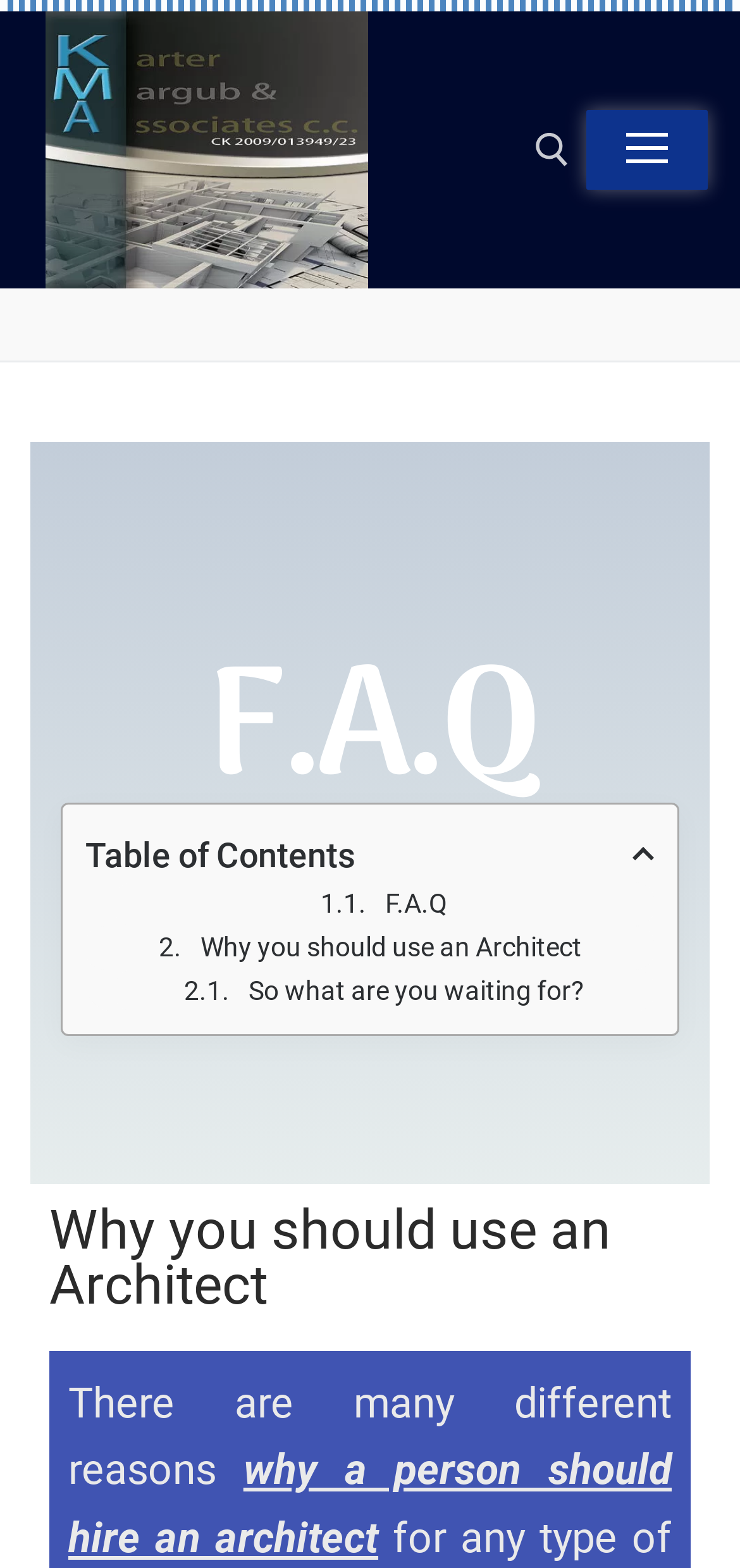What is the topic of the main content?
Use the information from the screenshot to give a comprehensive response to the question.

I found the answer by analyzing the heading element with the text 'Why you should use an Architect' which is located in the main content area, indicating that it is the topic of the main content.